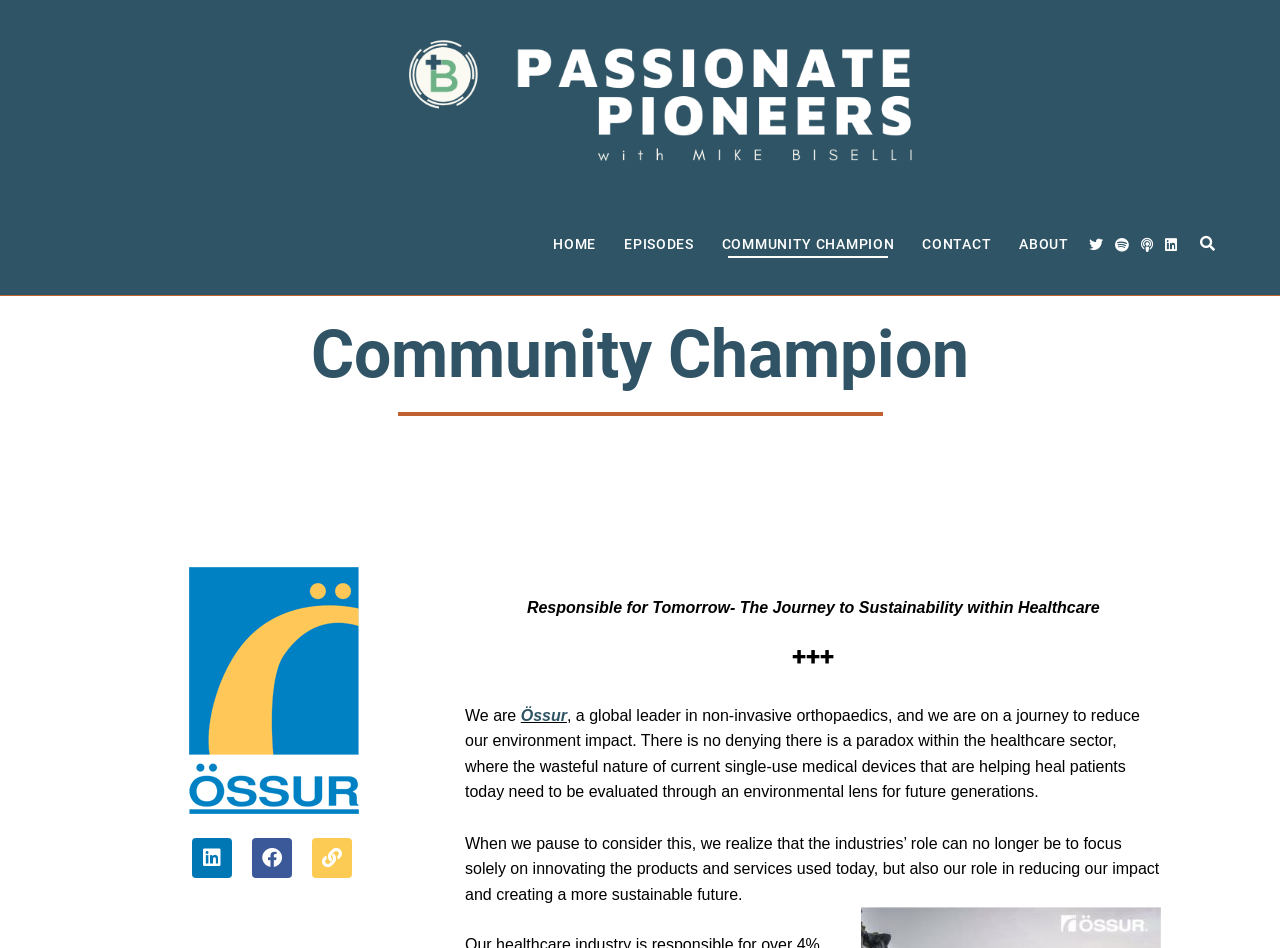Detail the various sections and features present on the webpage.

The webpage is about Community Champion, specifically highlighting Passionate Pioneers. At the top, there is a heading "Passionate Pioneers" with an image next to it, taking up most of the top section. Below this, there are five social media links, represented by icons, aligned horizontally.

The main navigation menu is located below, consisting of five links: HOME, EPISODES, COMMUNITY CHAMPION, CONTACT, and ABOUT. These links are evenly spaced and take up a significant portion of the top-middle section.

Further down, there is a heading "Community Champion" followed by a large section of text. This section is divided into several paragraphs, discussing the journey to sustainability within healthcare, specifically highlighting Össur, a global leader in non-invasive orthopaedics. The text explains the paradox of the healthcare sector, where medical devices that help patients today need to be evaluated through an environmental lens for future generations. The text concludes by emphasizing the industry's role in reducing its impact and creating a more sustainable future.

At the bottom of the page, there are three social media links, represented by icons and text, aligned horizontally.